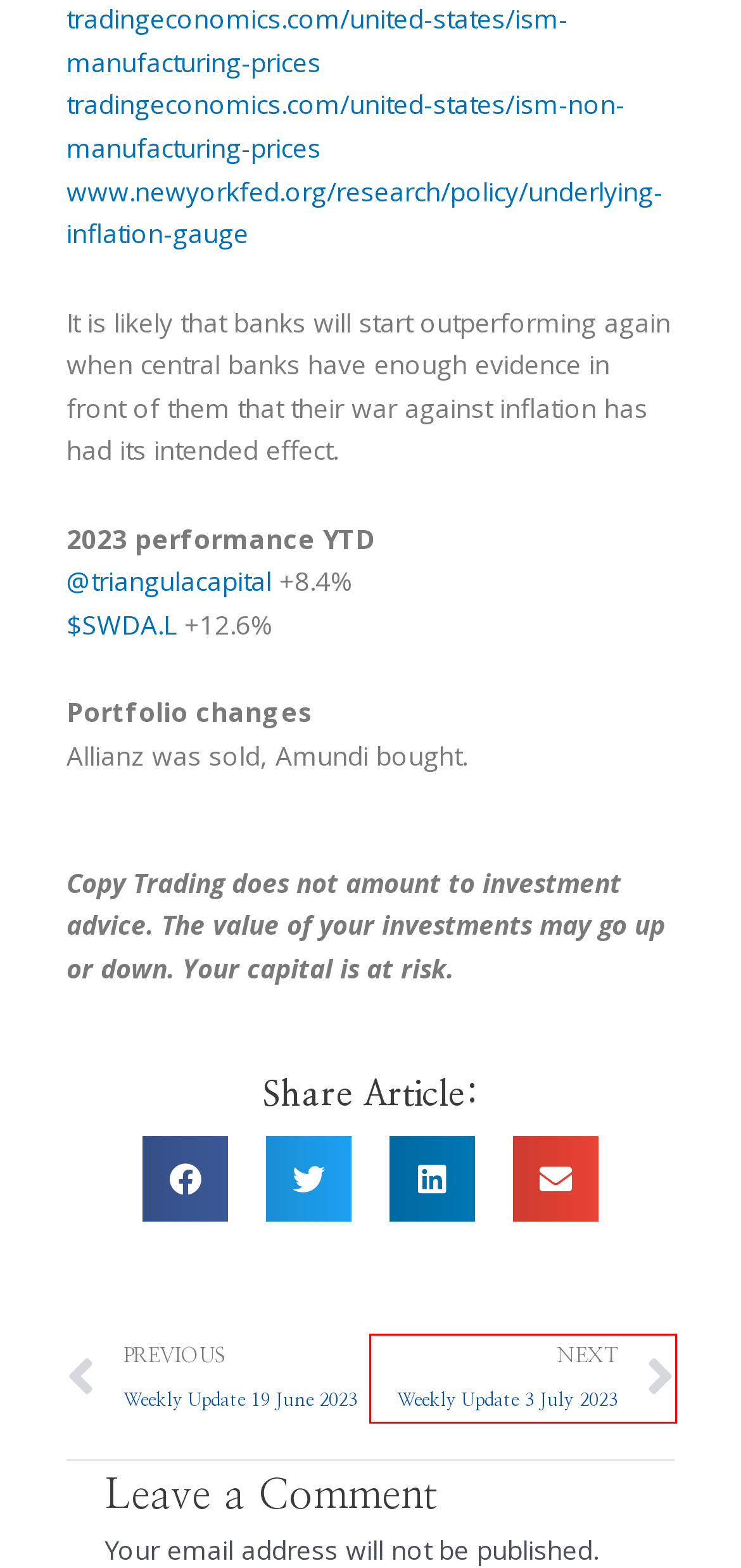Analyze the webpage screenshot with a red bounding box highlighting a UI element. Select the description that best matches the new webpage after clicking the highlighted element. Here are the options:
A. Weekly Update 3 July 2023 – Triangula Capital
B. United States ISM Manufacturing Prices Paid
C. Weekly Update 19 June 2023 – Triangula Capital
D. Triangula Capital – Triangula Capital
E. United States ISM Services Prices
F. July 5, 2023 – Triangula Capital
G. eToro - Blocked
H. Underlying Inflation Gauge (Discontinued) - FEDERAL RESERVE BANK of NEW YORK

A